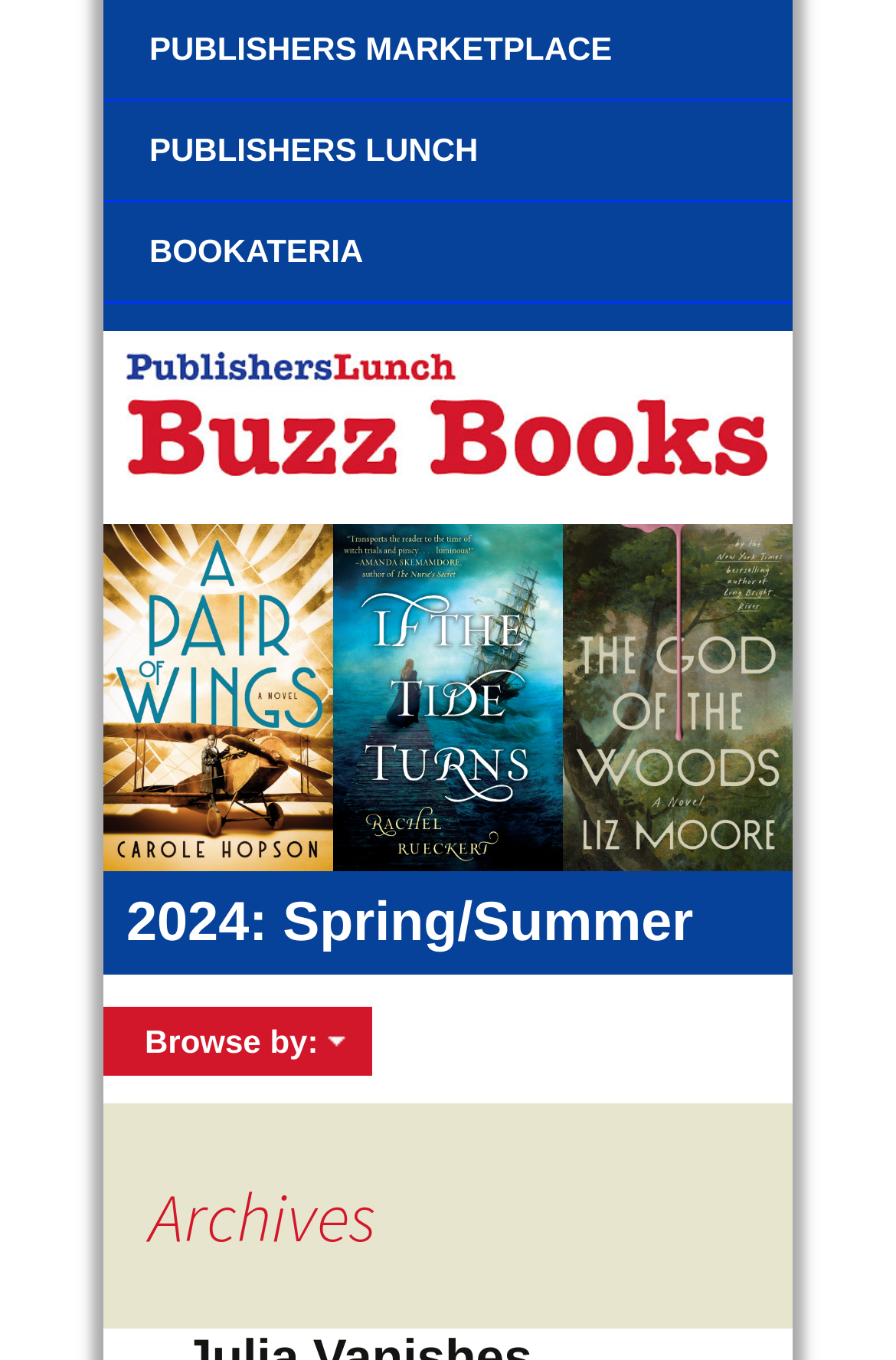Describe all the key features and sections of the webpage thoroughly.

The webpage appears to be an archive page for Buzz Books, with a focus on the author Catherine Egan. At the top of the page, there are four links: "PUBLISHERS MARKETPLACE", "PUBLISHERS LUNCH", "BOOKATERIA", and "Buzz Books", which are aligned horizontally and take up most of the top section of the page. The "Buzz Books" link has an accompanying image to its right.

Below these links, there is a dropdown menu with three options, each accompanied by a small image. The menu is located near the top-center of the page.

Further down, there is a heading that reads "2024: Spring/Summer", which is centered on the page. Below this heading, there is a link that says "Browse by:", which is followed by a header that reads "Archives". This section is located near the bottom-center of the page.

The meta description mentions Julia having the ability to be unseen, but this does not seem to be directly related to the content of the webpage, which appears to be focused on Buzz Books and Catherine Egan's archives.